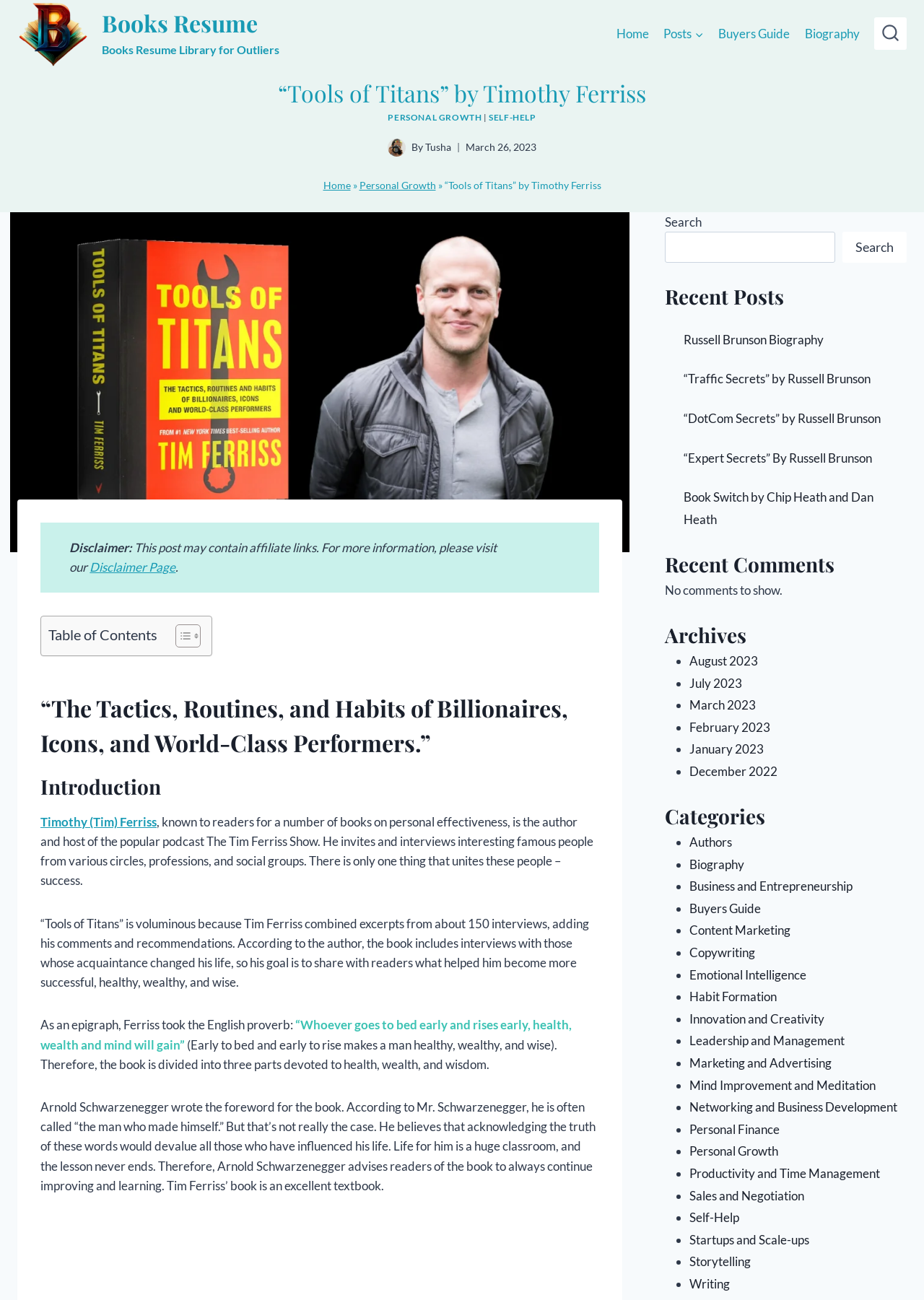What is the title of this book?
Answer the question with as much detail as you can, using the image as a reference.

The title of the book can be found in the heading element with the text '“Tools of Titans” by Timothy Ferriss'.